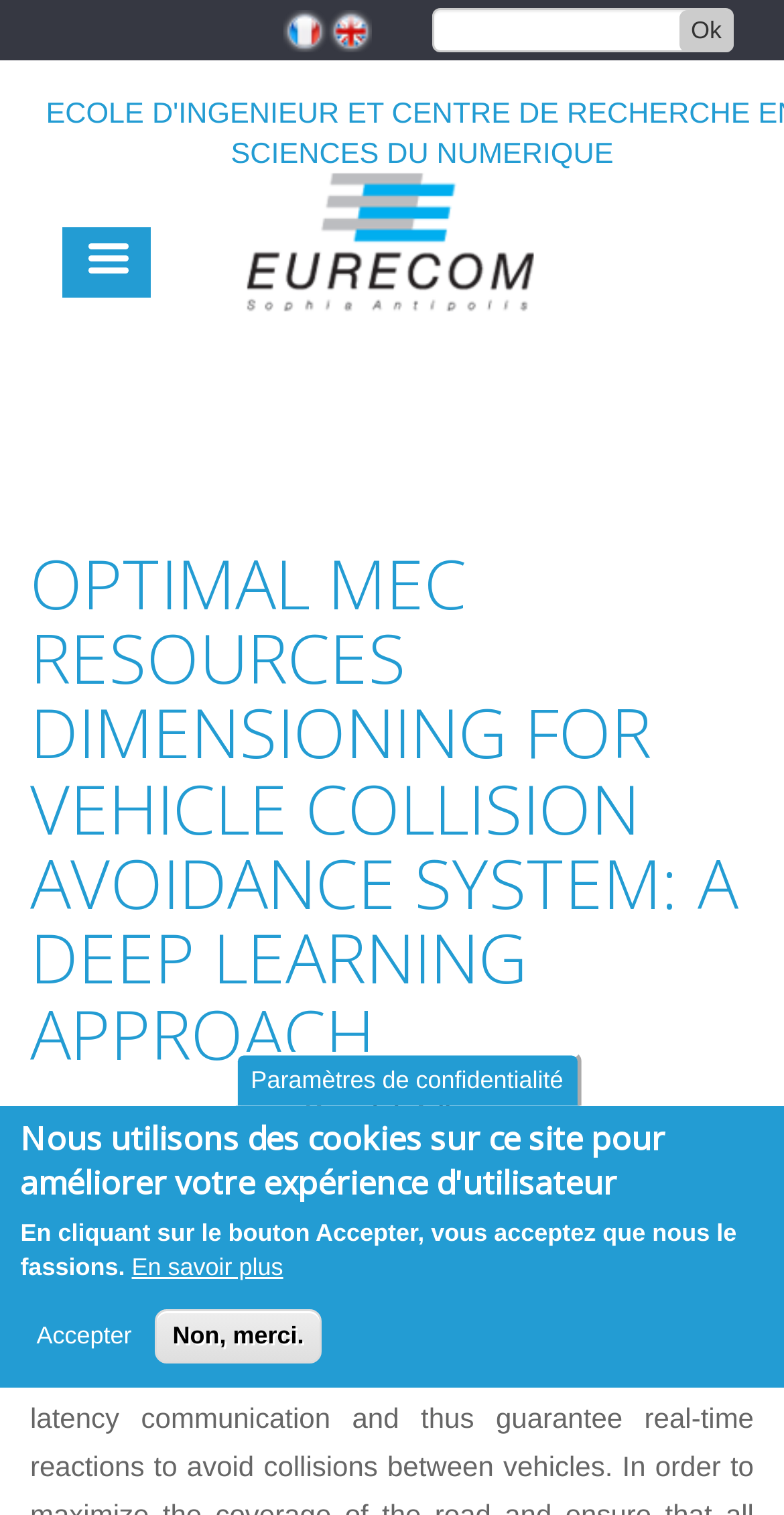Identify the bounding box coordinates for the element that needs to be clicked to fulfill this instruction: "open menu". Provide the coordinates in the format of four float numbers between 0 and 1: [left, top, right, bottom].

[0.079, 0.149, 0.192, 0.196]